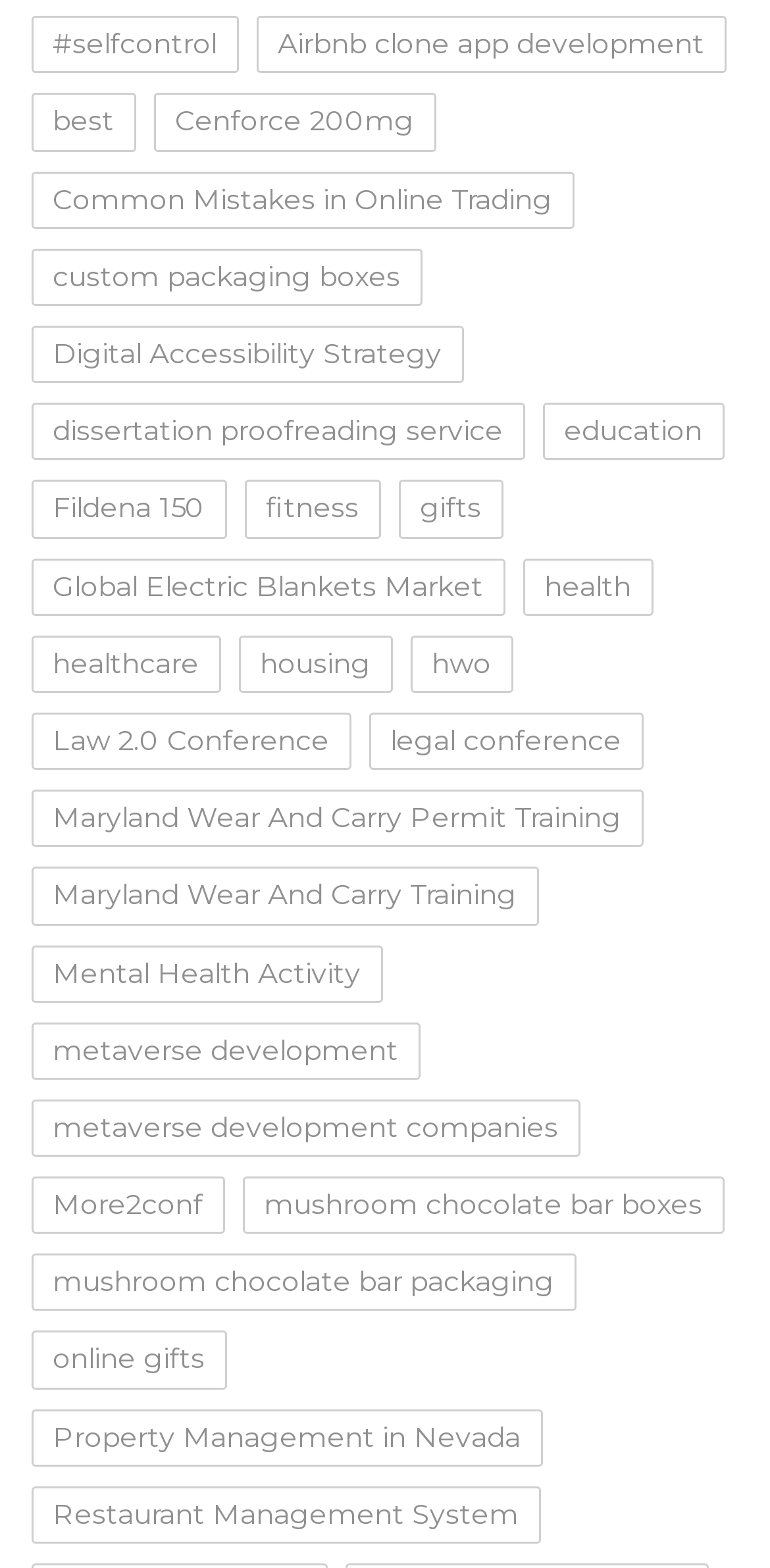Provide a single word or phrase answer to the question: 
How many links are on the webpage?

29